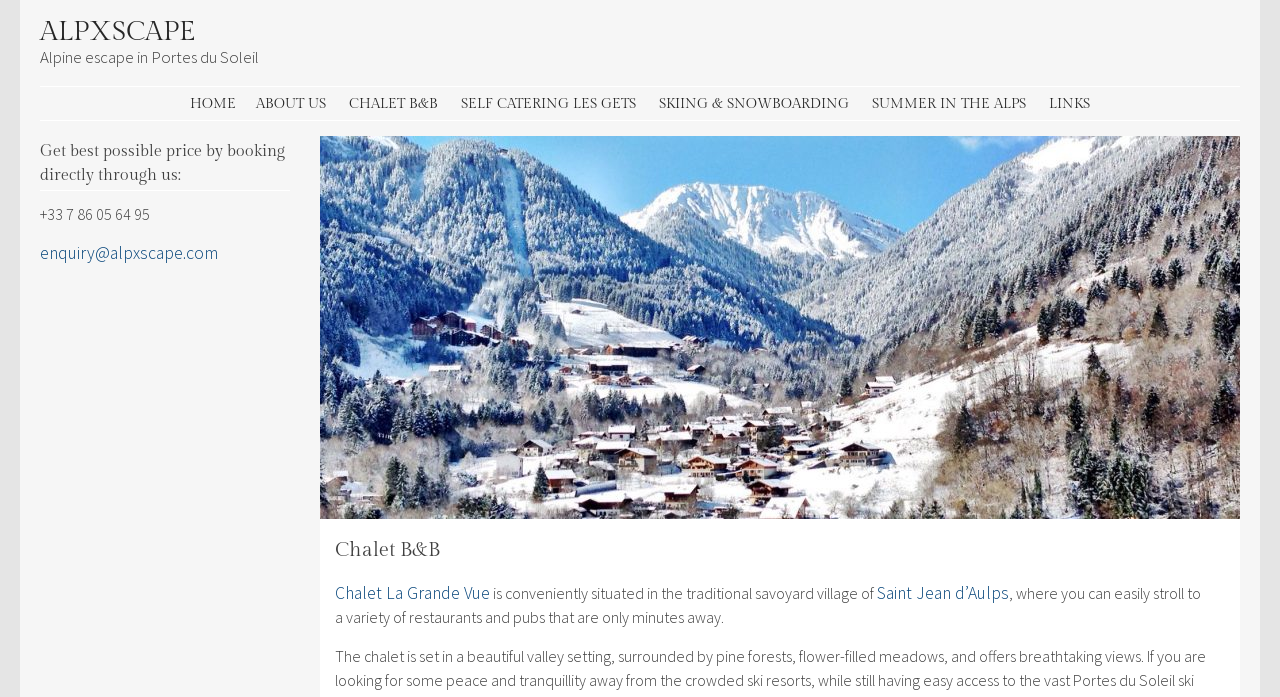Show me the bounding box coordinates of the clickable region to achieve the task as per the instruction: "Call +33 7 86 05 64 95".

[0.031, 0.293, 0.117, 0.321]